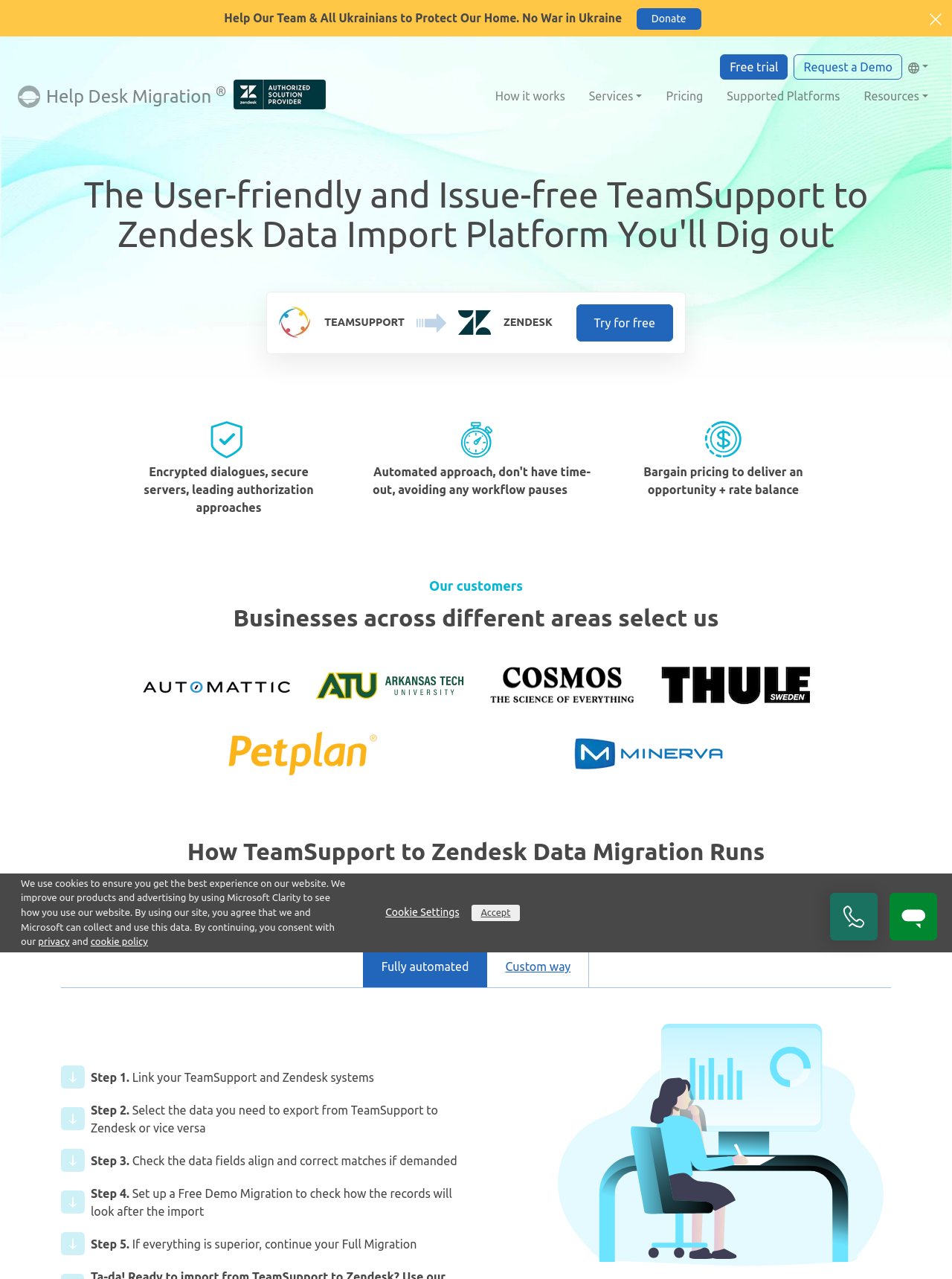Offer a comprehensive description of the webpage’s content and structure.

This webpage is about a migration platform that helps users transfer data from TeamSupport to Zendesk. At the top of the page, there is a banner with a message of support for Ukraine and a "Donate" button. Below the banner, there is a navigation menu with links to "Help Desk Migration Service", "How it works", "Pricing", "Supported Platforms", and "Resources". 

On the left side of the page, there is a logo of Help Desk Migration, and next to it, there is a heading that reads "The User-friendly and Issue-free TeamSupport to Zendesk Data Import Platform You'll Dig out". Below the heading, there are two columns of text, one with the title "TEAMSUPPORT" and the other with the title "ZENDESK". 

In the middle of the page, there is a call-to-action button "Try for free" and a section that describes the security features of the platform, including encrypted dialogues, secure servers, and leading authorization approaches. 

Below this section, there is a heading that reads "Businesses across different areas select us", followed by a row of logos of various companies, including Automattic, Arkansas Tech University, Cosmos, Thule, Petplan, and Minerva. 

The next section is about how the TeamSupport to Zendesk data migration works, with a heading and a paragraph of text that explains the process. Below this, there is a tab list with two tabs, "Fully automated" and "Custom way", and a five-step guide on how to migrate data using the platform. 

At the bottom of the page, there is a section with a heading "We use cookies to ensure you get the best experience on our website" and links to the privacy and cookie policies. There are also buttons to "Accept" or "Cookie Settings".